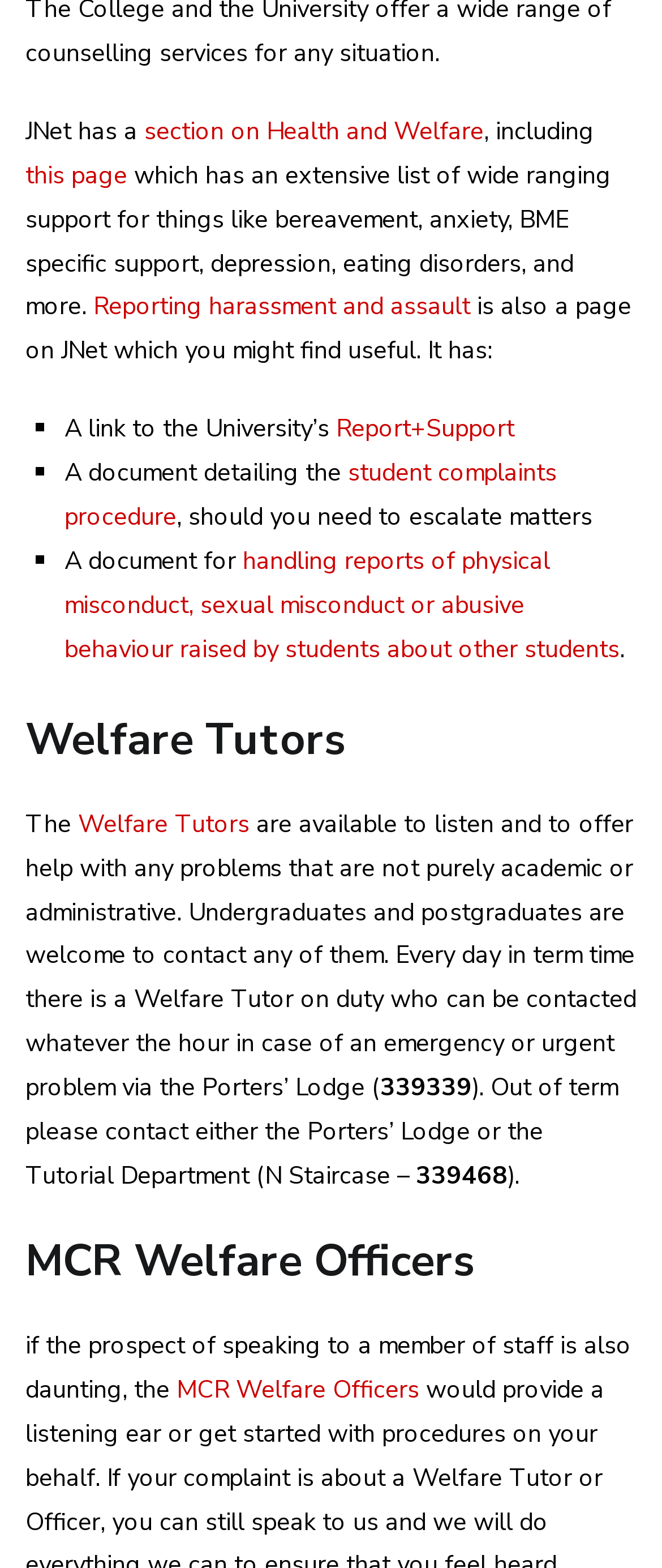Please provide the bounding box coordinate of the region that matches the element description: Reporting harassment and assault. Coordinates should be in the format (top-left x, top-left y, bottom-right x, bottom-right y) and all values should be between 0 and 1.

[0.141, 0.185, 0.71, 0.206]